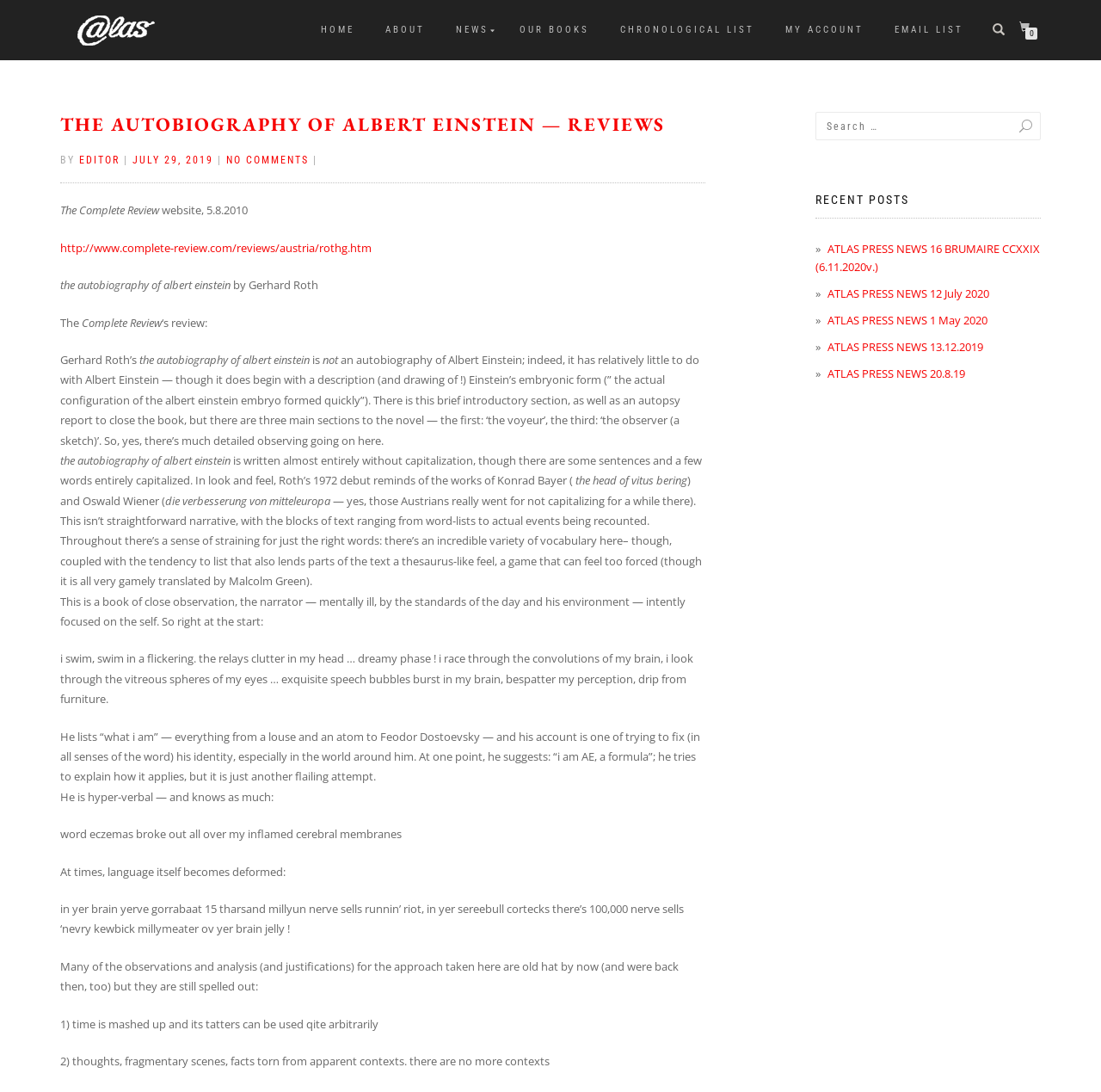Determine the bounding box coordinates of the clickable area required to perform the following instruction: "Check the RECENT POSTS". The coordinates should be represented as four float numbers between 0 and 1: [left, top, right, bottom].

[0.74, 0.176, 0.945, 0.2]